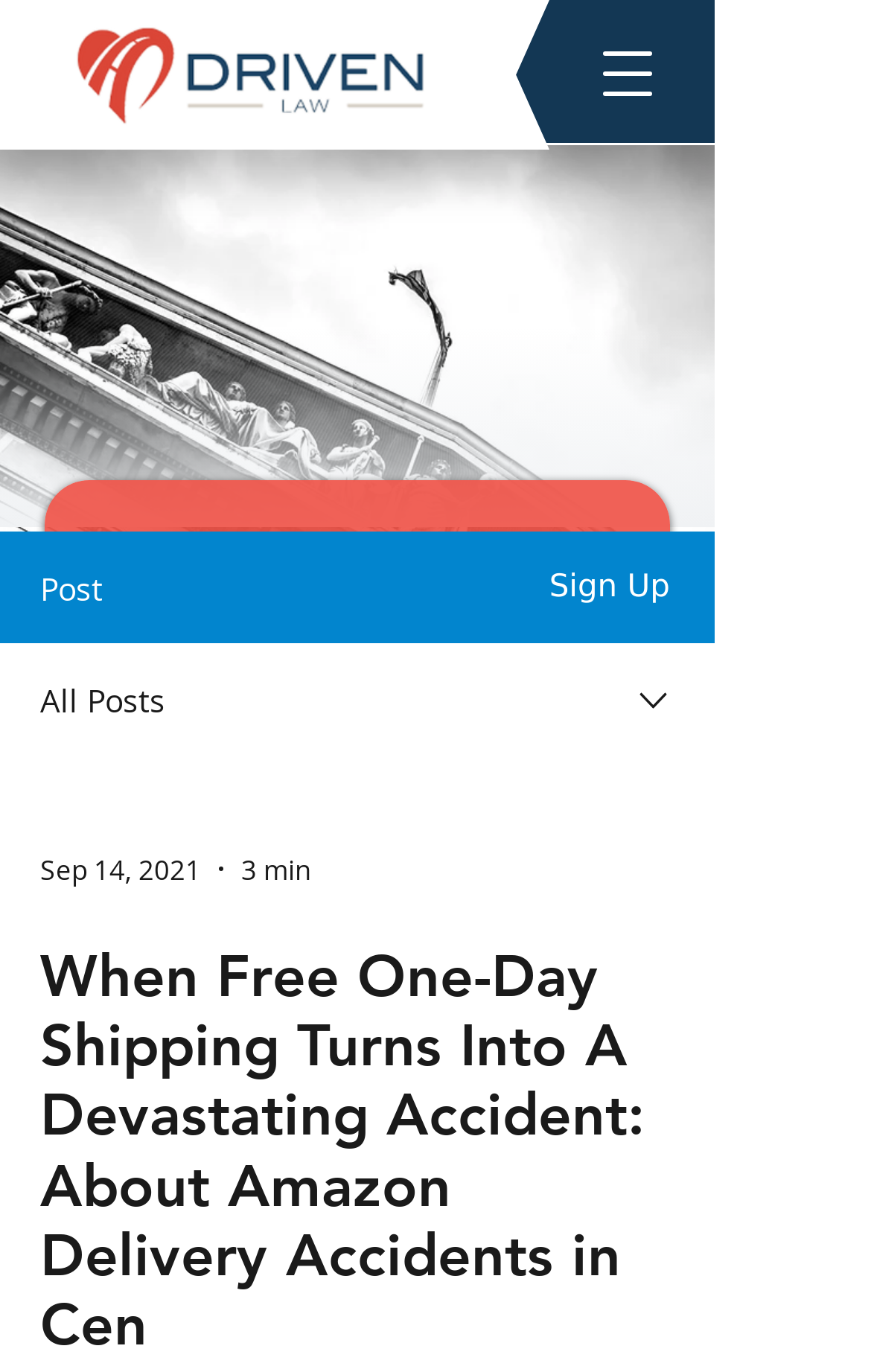Determine the bounding box for the UI element as described: "aria-label="Open navigation menu"". The coordinates should be represented as four float numbers between 0 and 1, formatted as [left, top, right, bottom].

[0.656, 0.013, 0.785, 0.094]